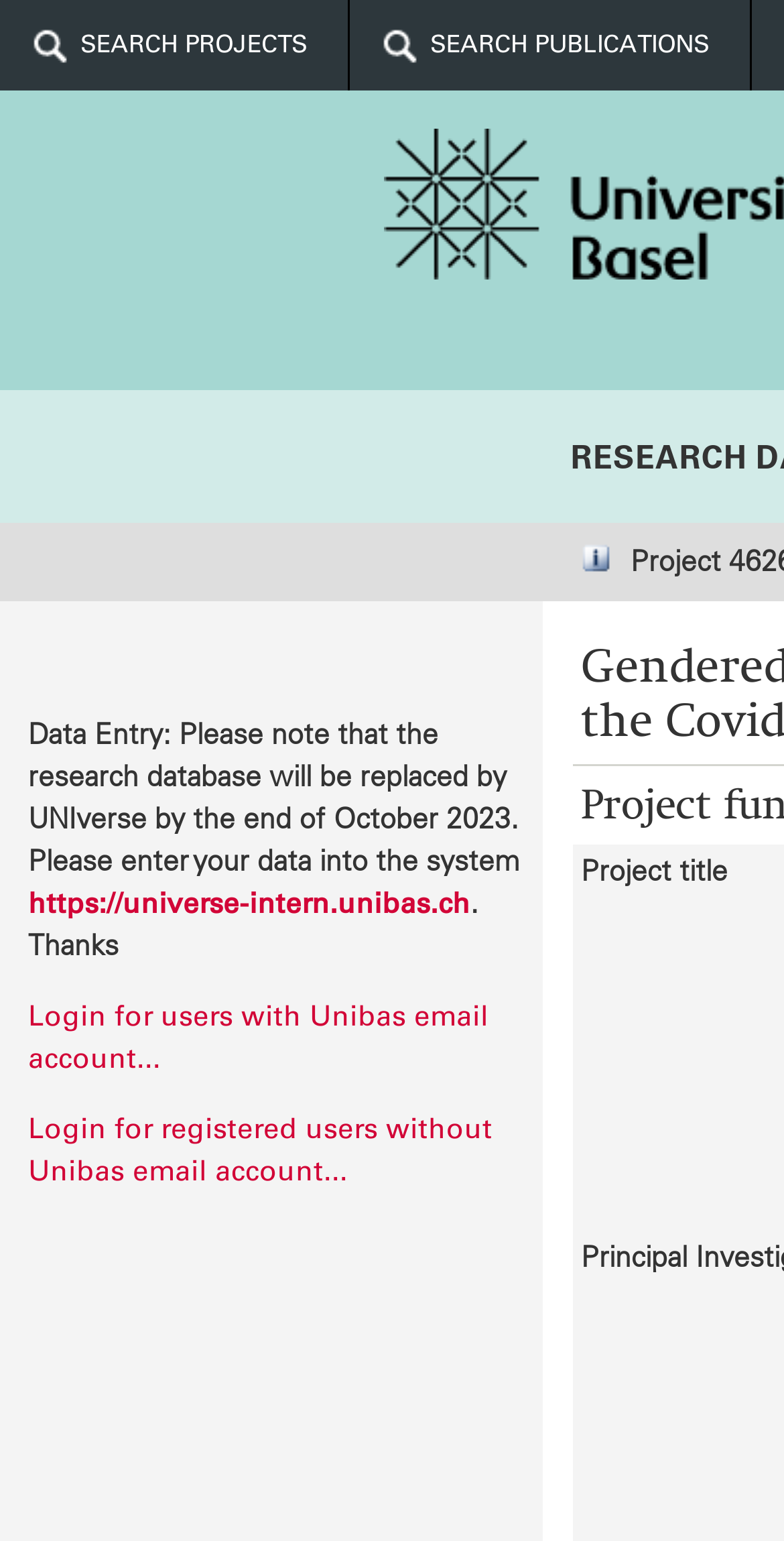How many login options are available?
Provide a short answer using one word or a brief phrase based on the image.

2